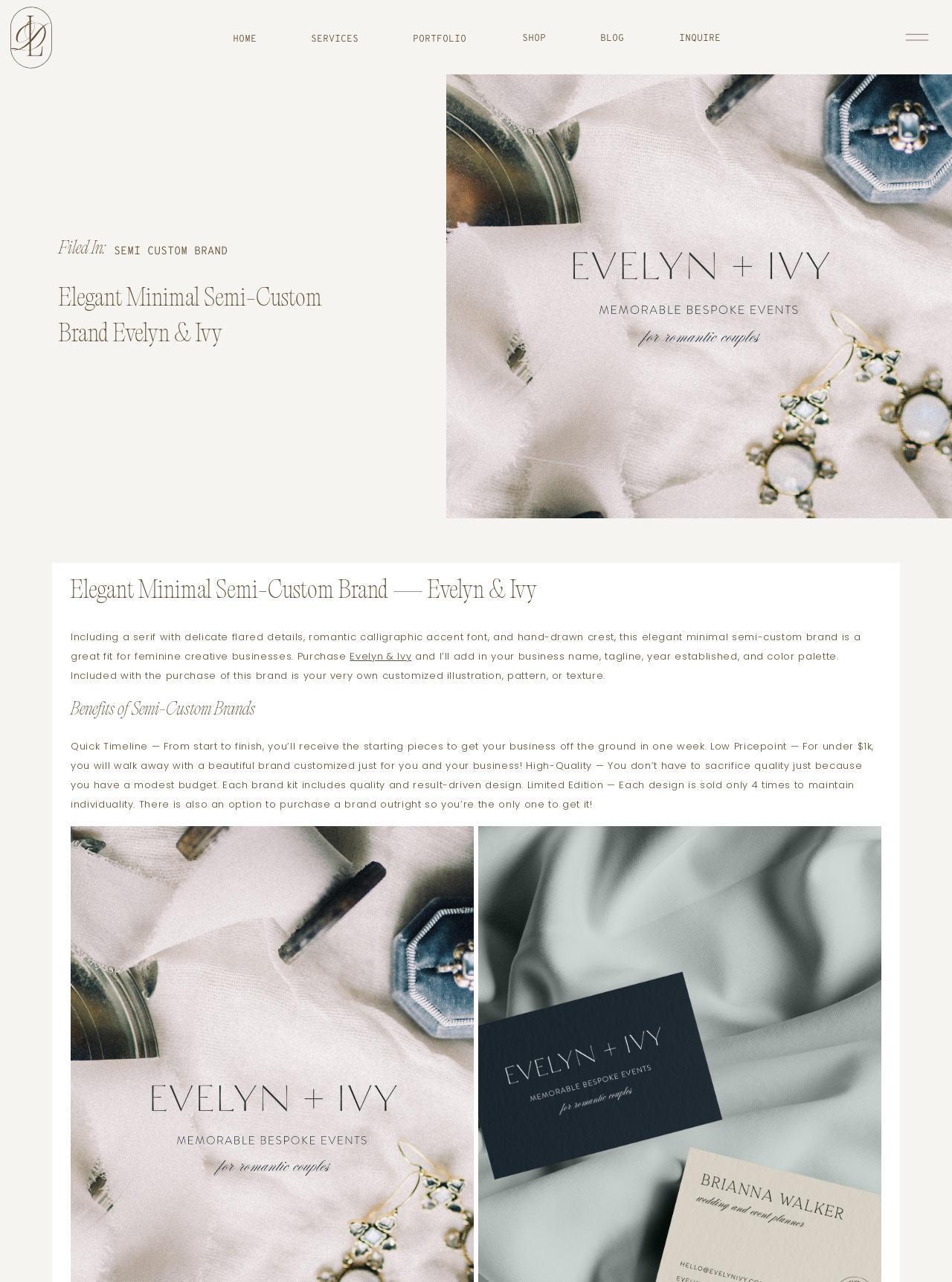Determine the bounding box coordinates of the clickable region to carry out the instruction: "Click on HOME".

[0.244, 0.024, 0.27, 0.035]